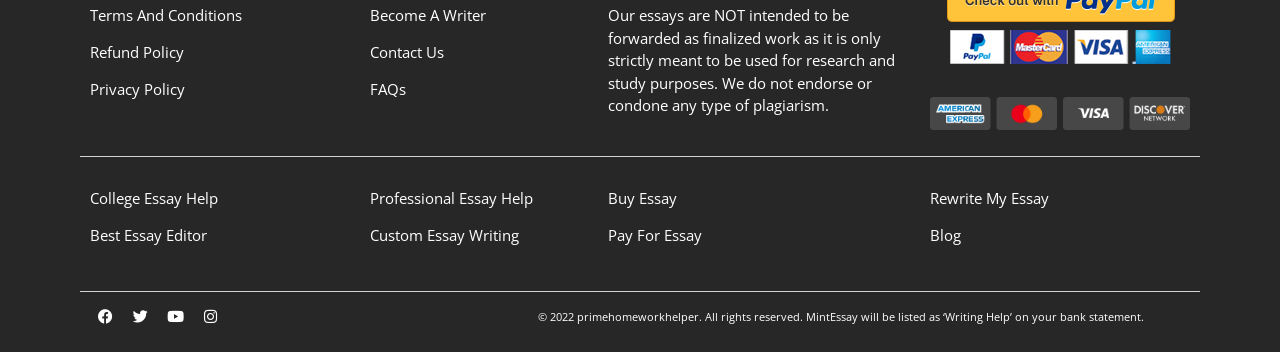Respond to the question below with a single word or phrase: What is the purpose of the essays provided?

Research and study